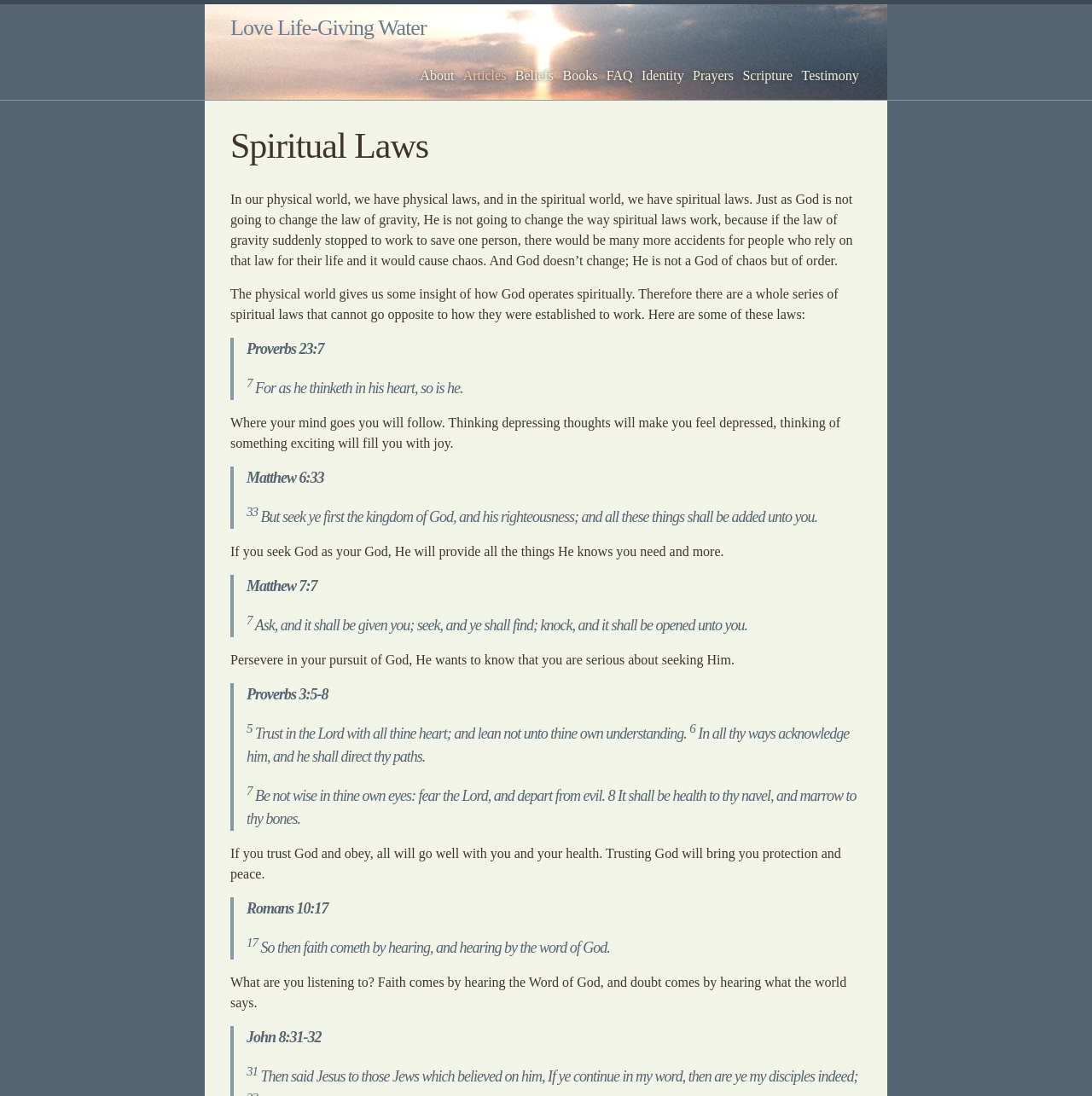What is the first spiritual law mentioned?
Give a one-word or short-phrase answer derived from the screenshot.

Proverbs 23:7